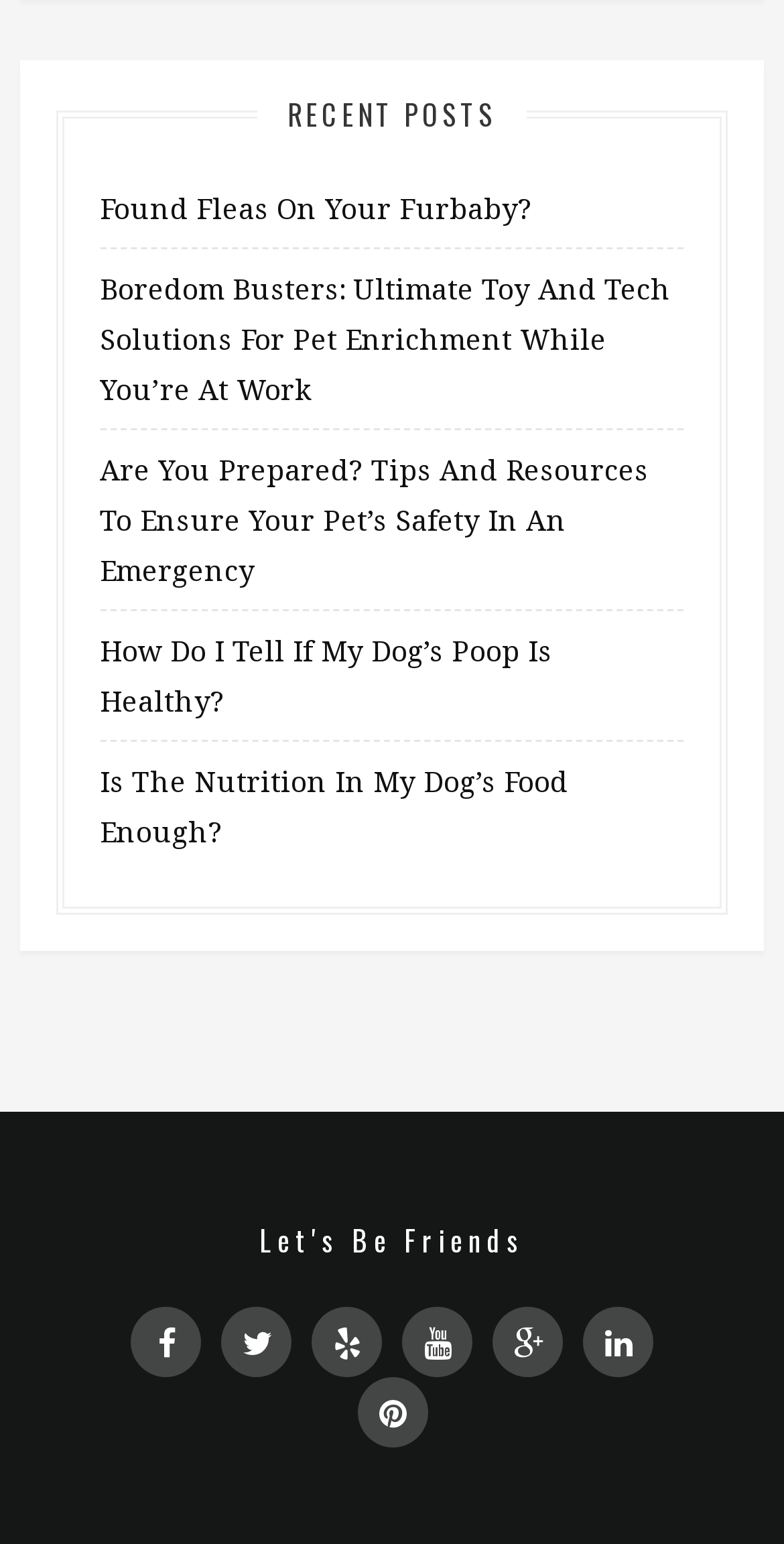Predict the bounding box for the UI component with the following description: "title="NuVet Labs On Facebook"".

[0.167, 0.846, 0.256, 0.892]